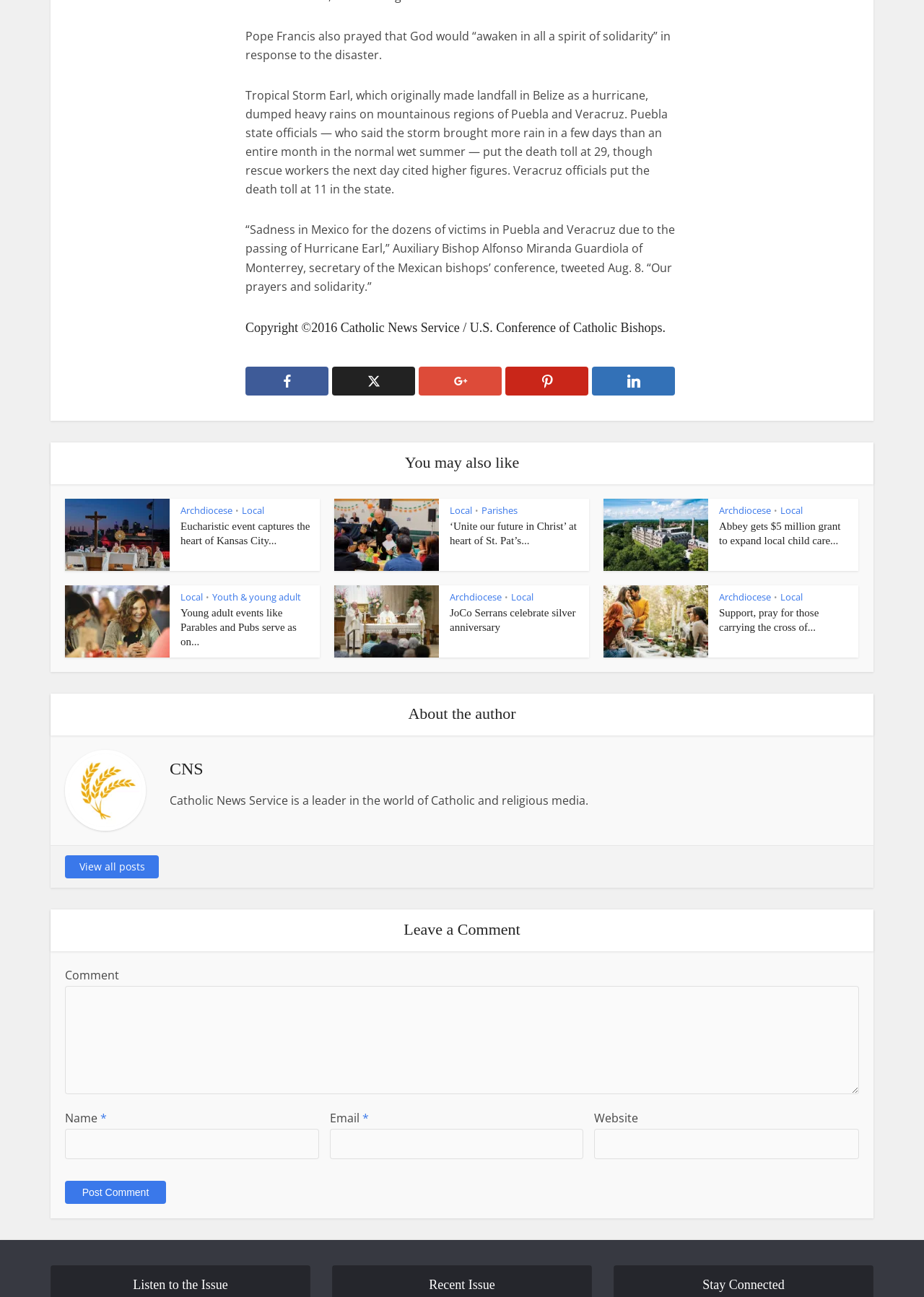Respond with a single word or phrase to the following question: What is the purpose of the textbox at the bottom of the webpage?

Leave a comment